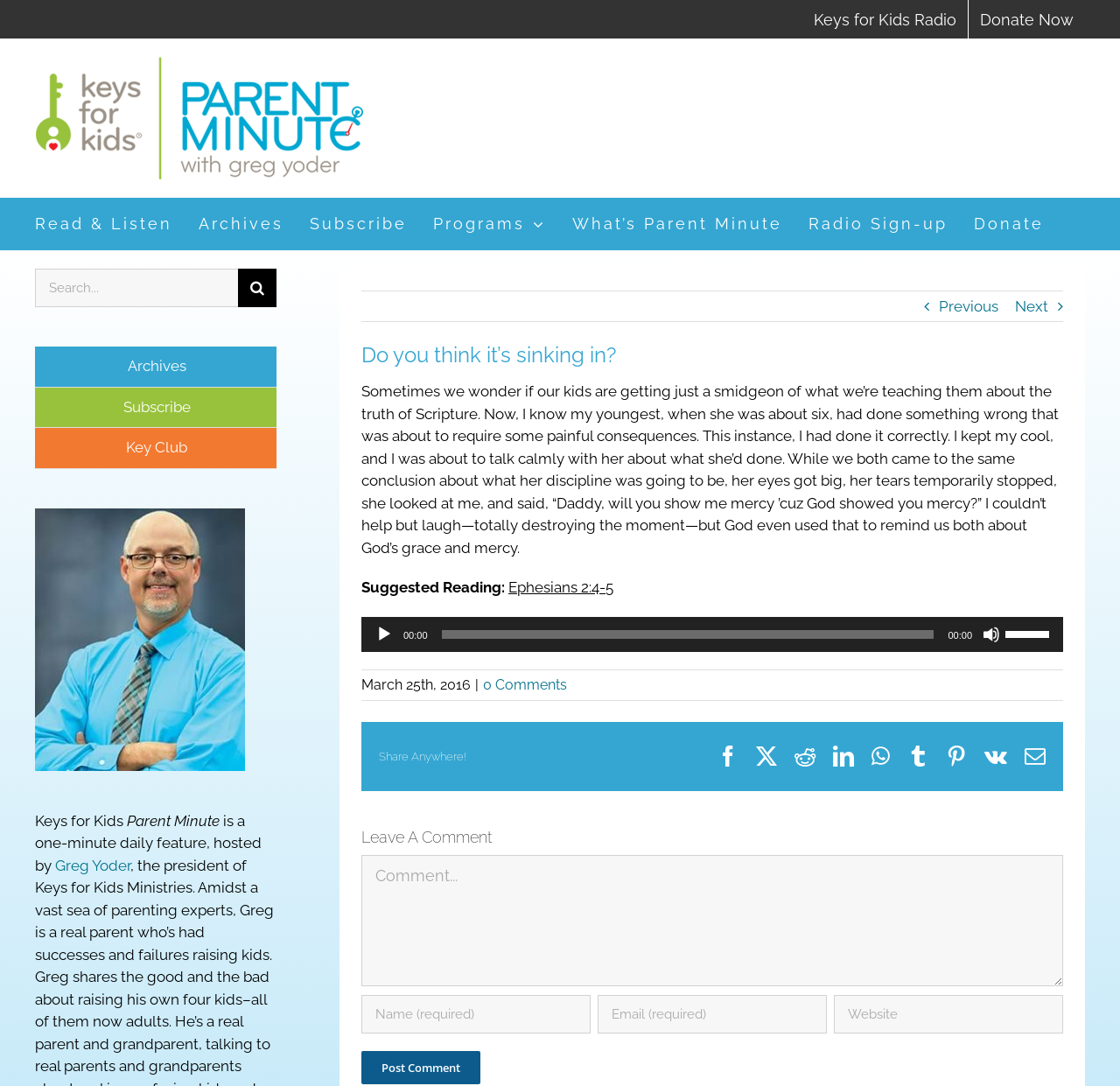Please locate the bounding box coordinates of the element's region that needs to be clicked to follow the instruction: "Search for something". The bounding box coordinates should be provided as four float numbers between 0 and 1, i.e., [left, top, right, bottom].

[0.031, 0.247, 0.212, 0.283]